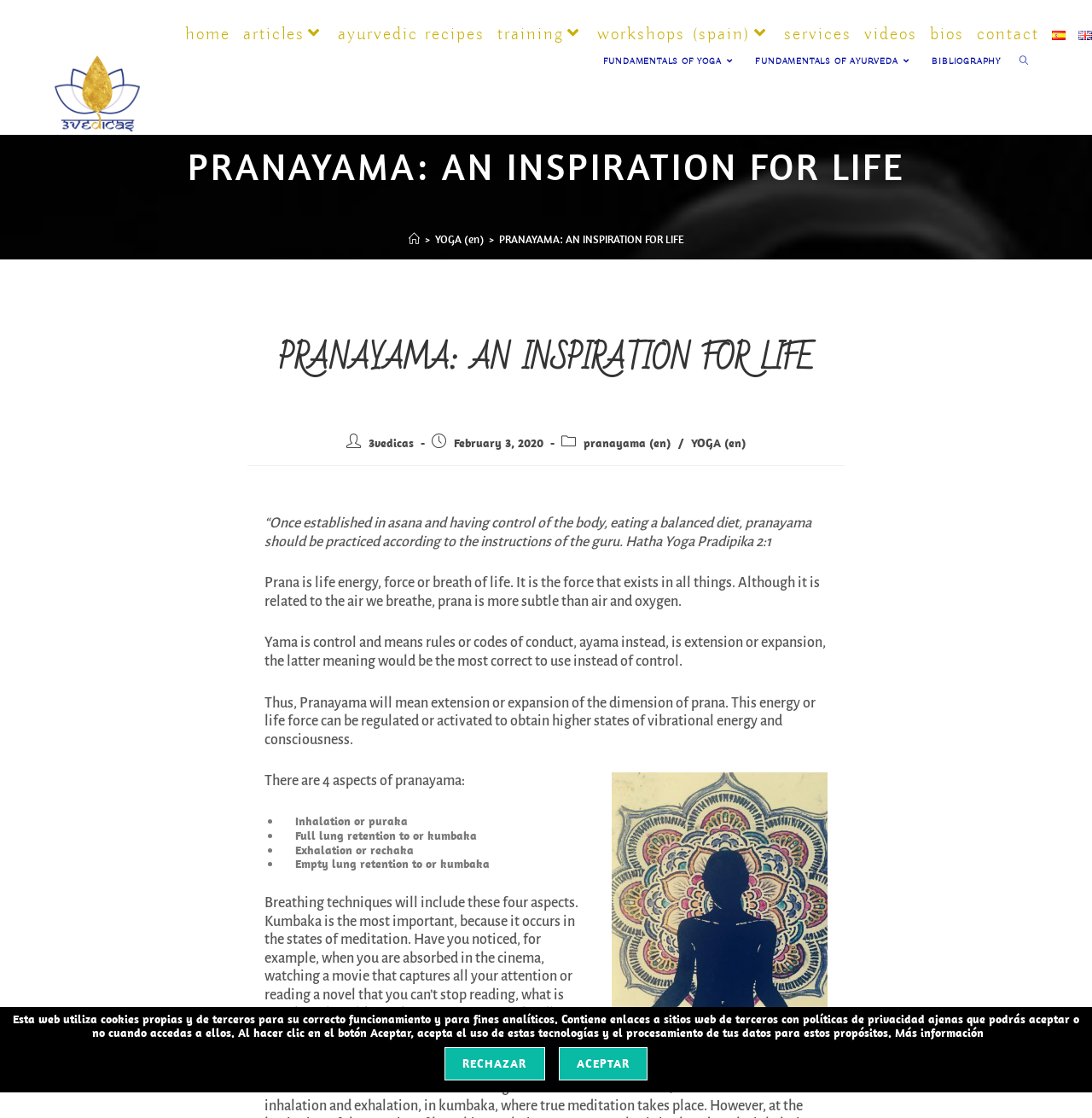Determine the main heading of the webpage and generate its text.

PRANAYAMA: AN INSPIRATION FOR LIFE